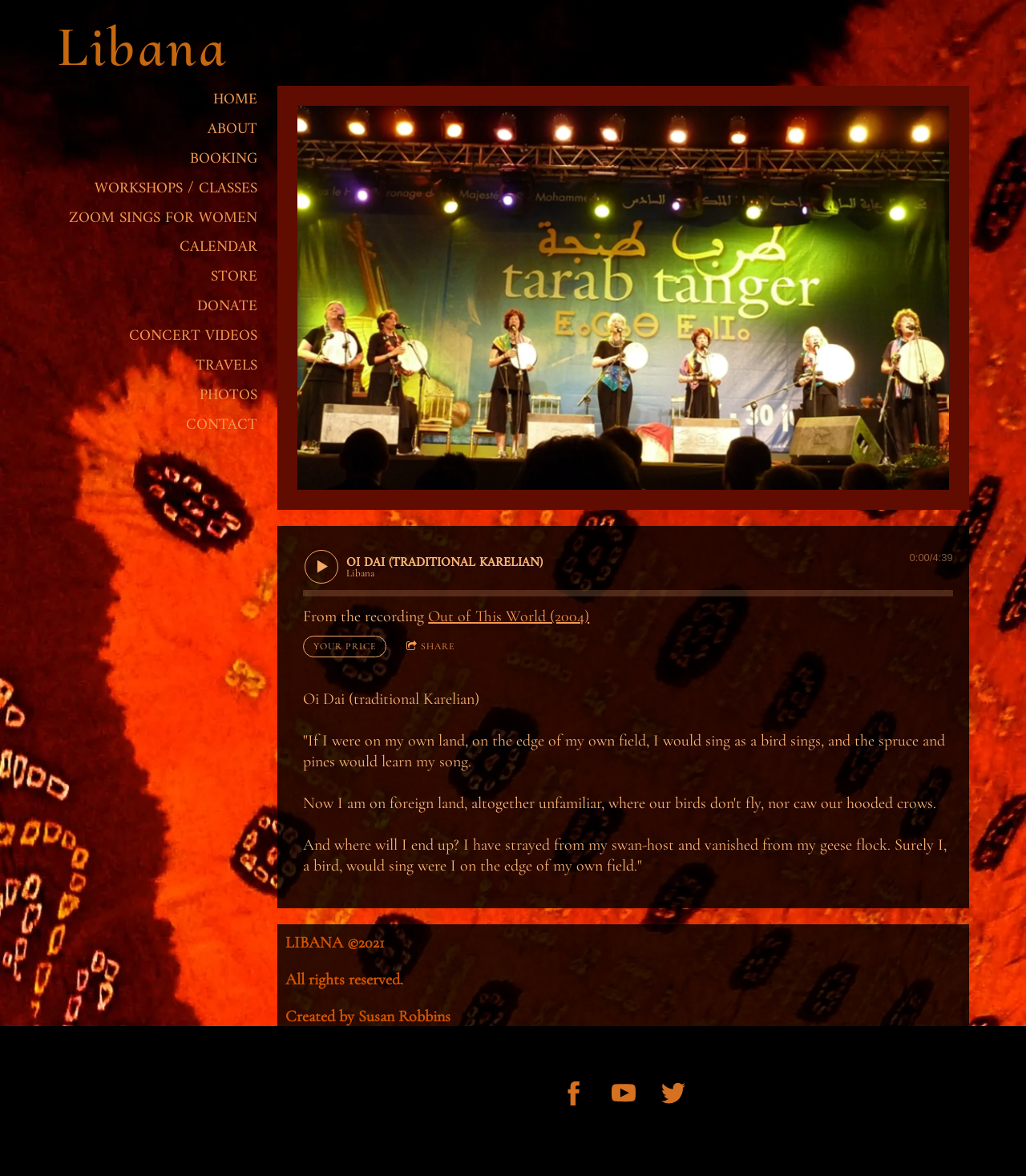Please mark the clickable region by giving the bounding box coordinates needed to complete this instruction: "Follow Libana on Facebook".

[0.547, 0.92, 0.571, 0.94]